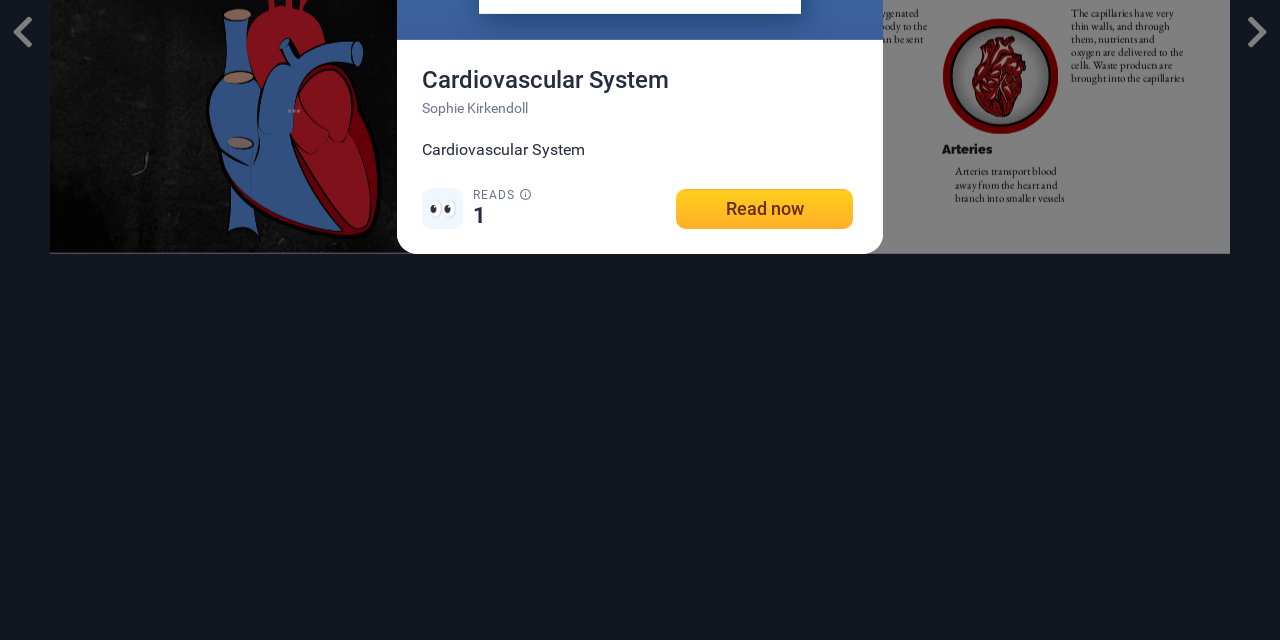Identify and provide the bounding box for the element described by: "Read again".

[0.707, 0.048, 0.754, 0.083]